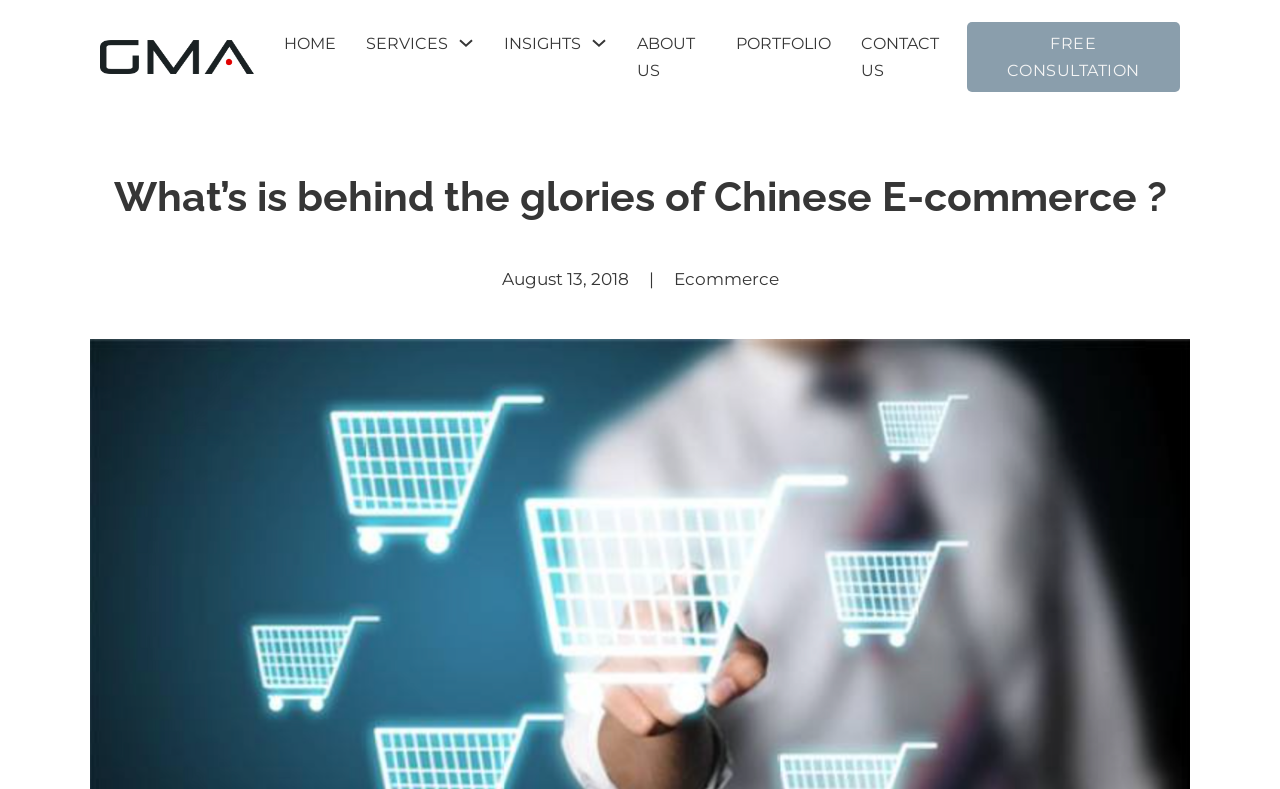Please identify the bounding box coordinates of where to click in order to follow the instruction: "contact us".

[0.673, 0.038, 0.739, 0.107]